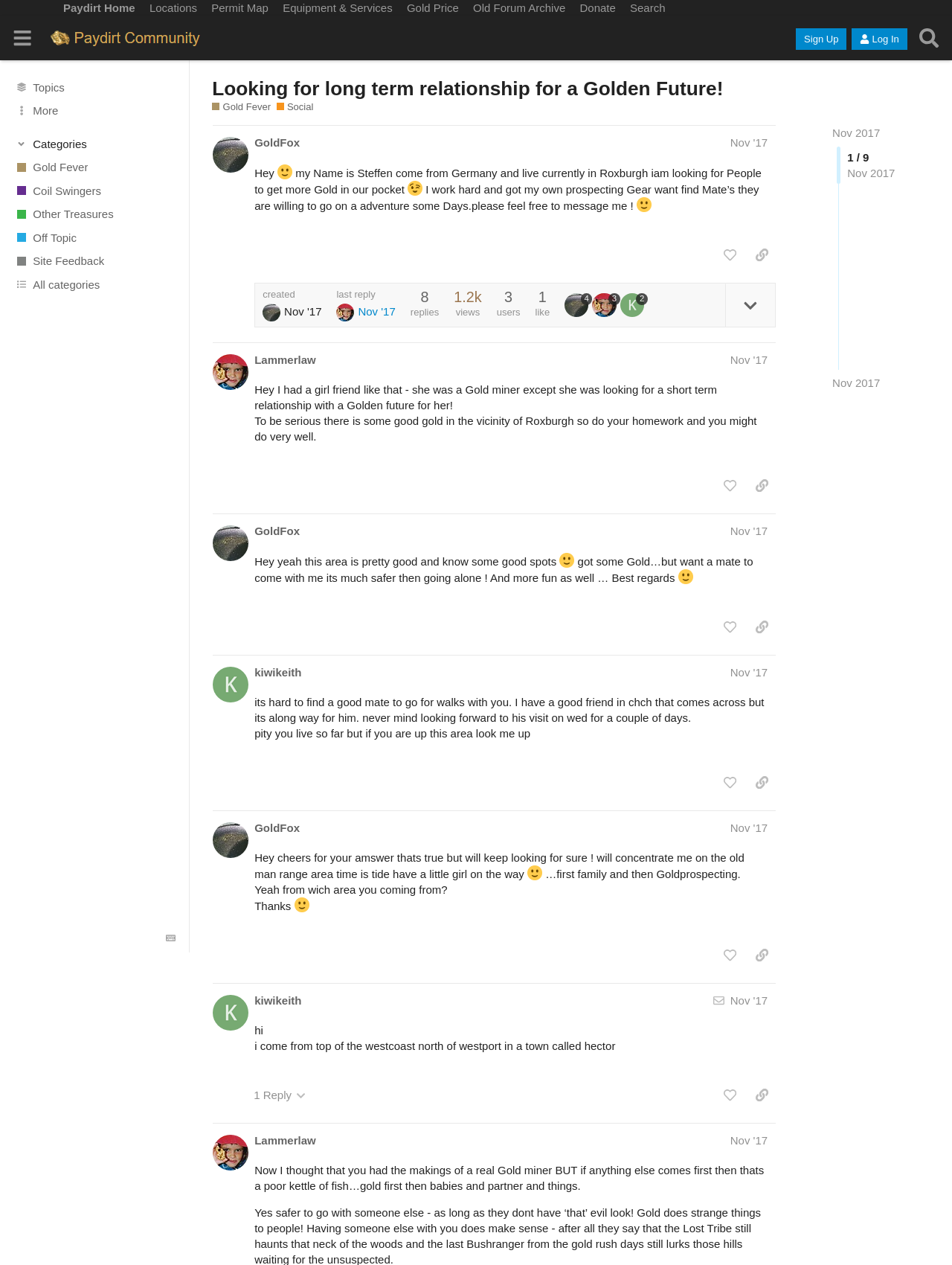Answer the following query concisely with a single word or phrase:
Who is the author of the second post?

Lammerlaw